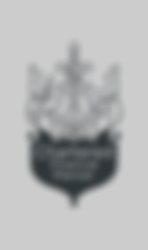What is the purpose of the emblem?
Please answer the question with as much detail as possible using the screenshot.

The emblem serves to enhance the credibility of the services offered by Graham Carter & Co, particularly in relation to financial planning and advisory roles for clients seeking guidance in their financial decisions.